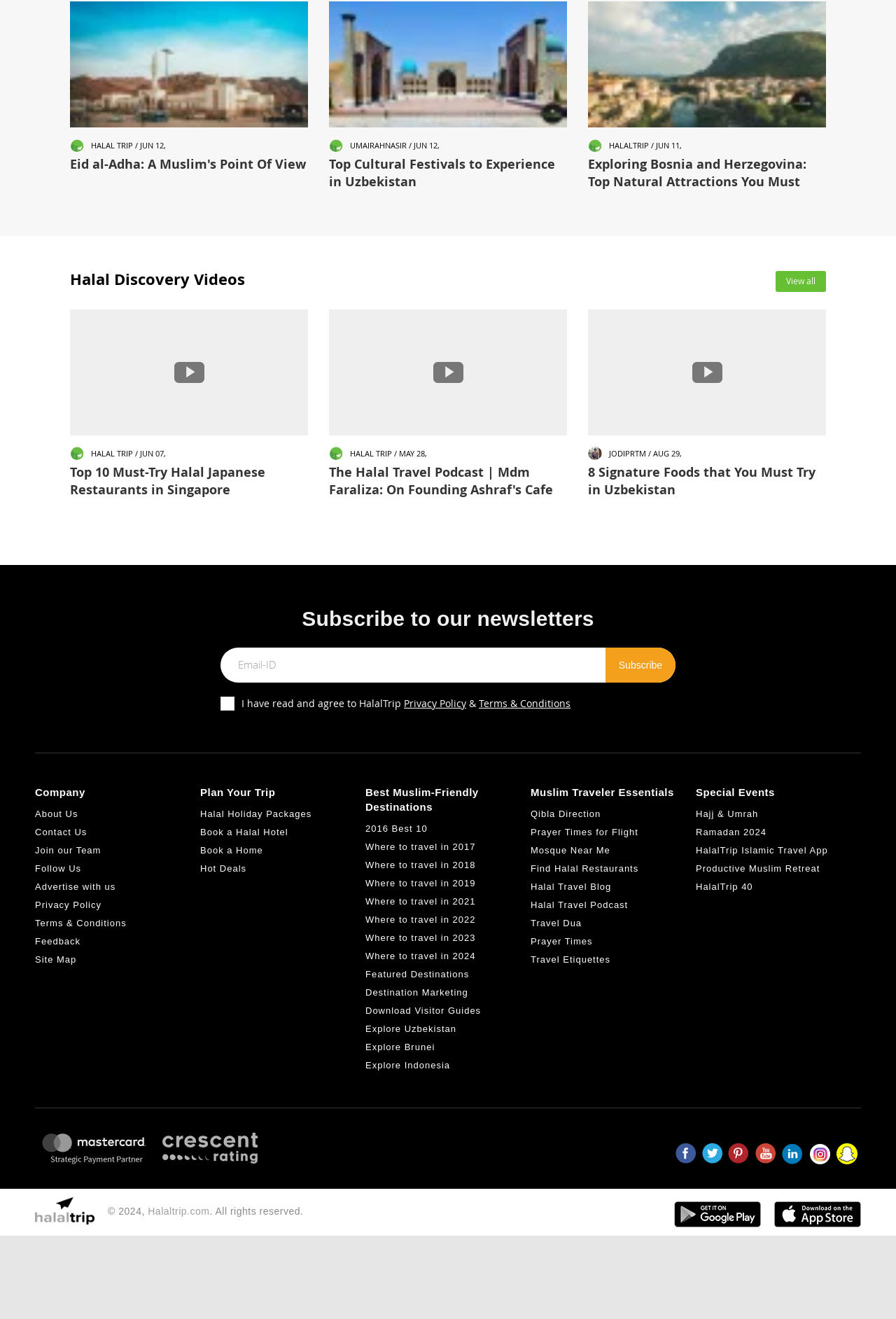Determine the bounding box coordinates of the clickable element to complete this instruction: "Explore Best Muslim-Friendly Destinations". Provide the coordinates in the format of four float numbers between 0 and 1, [left, top, right, bottom].

[0.408, 0.596, 0.534, 0.616]